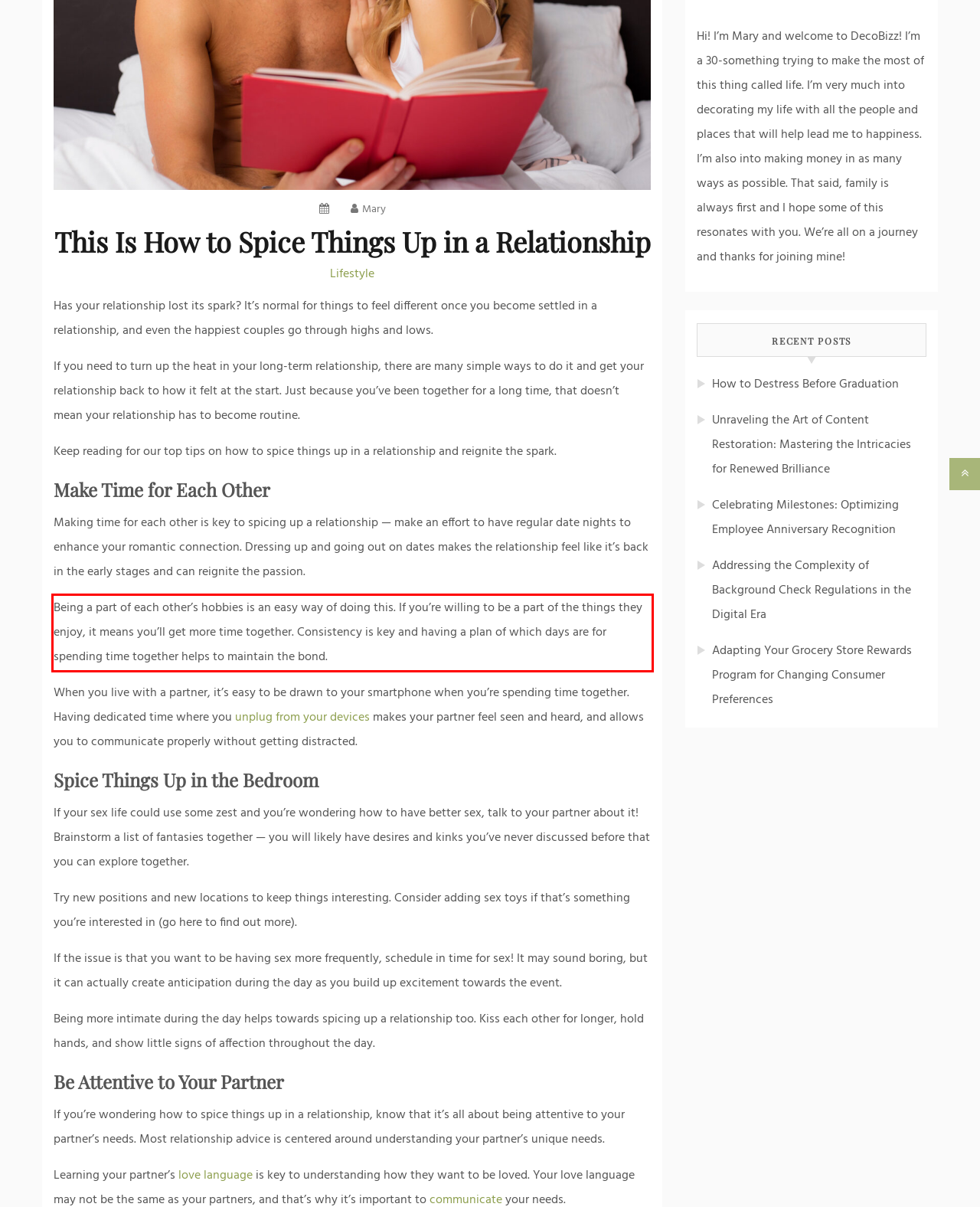The screenshot provided shows a webpage with a red bounding box. Apply OCR to the text within this red bounding box and provide the extracted content.

Being a part of each other’s hobbies is an easy way of doing this. If you’re willing to be a part of the things they enjoy, it means you’ll get more time together. Consistency is key and having a plan of which days are for spending time together helps to maintain the bond.